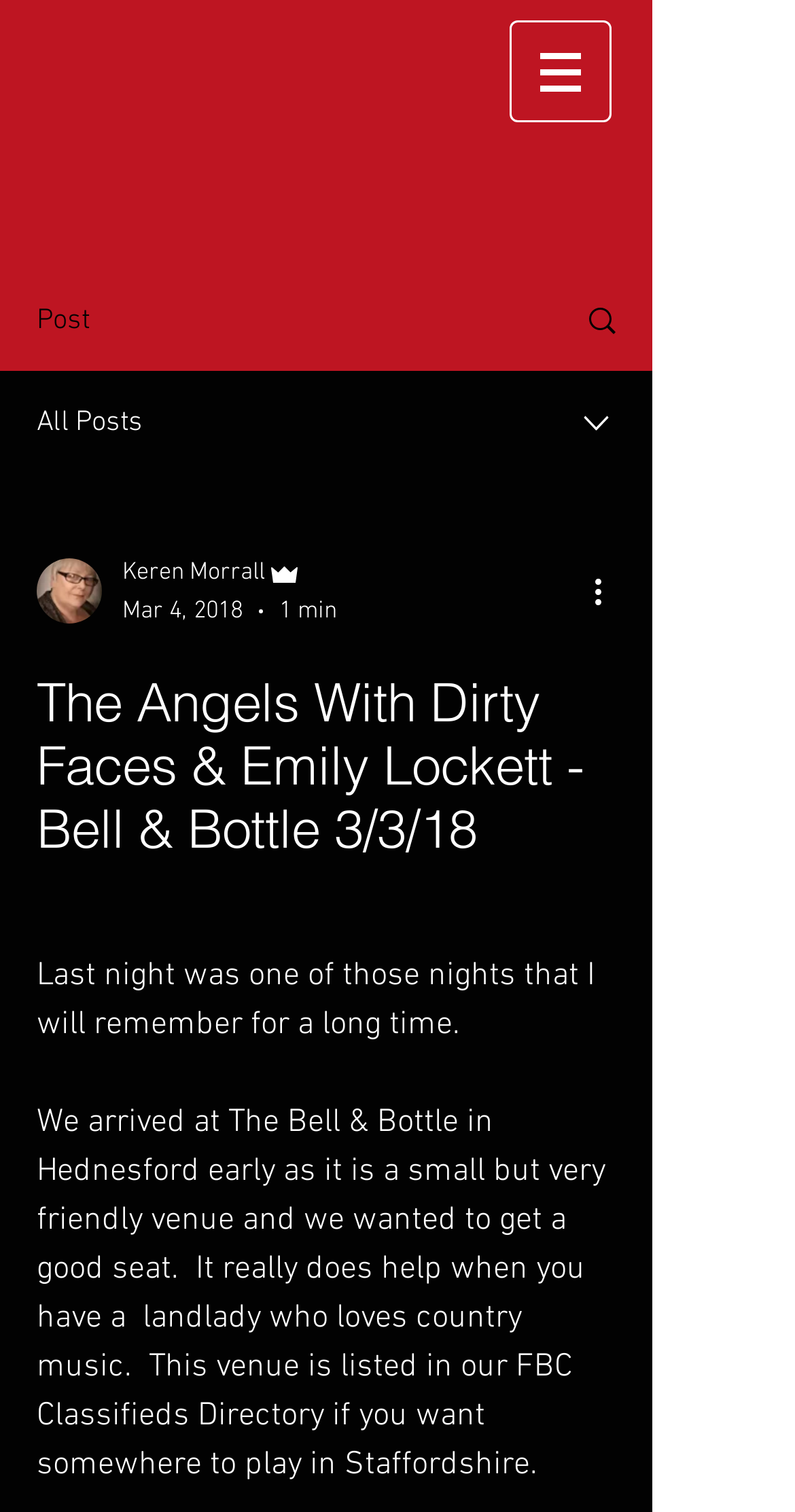What is the date of the post?
Using the image, provide a concise answer in one word or a short phrase.

Mar 4, 2018